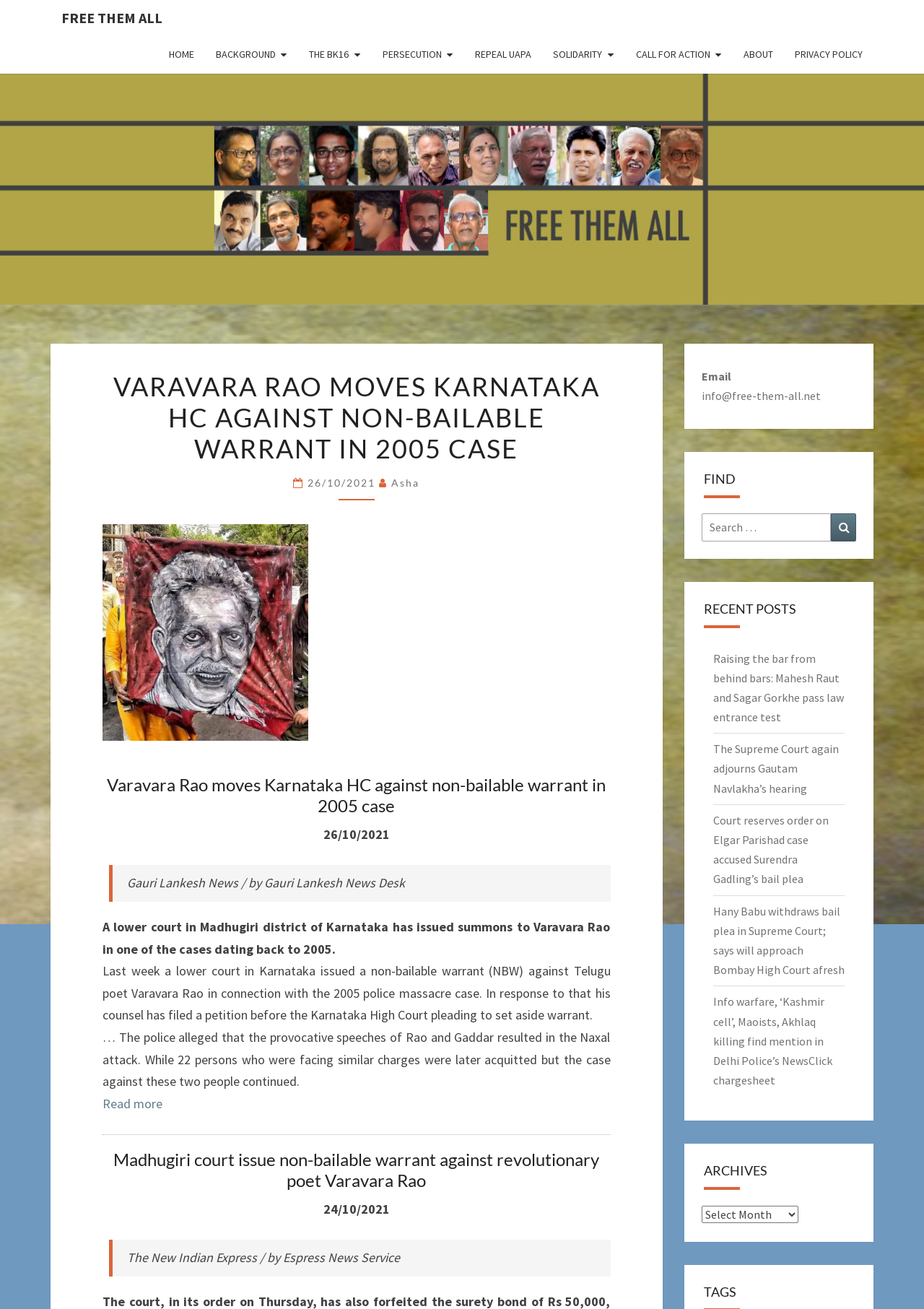Please analyze the image and provide a thorough answer to the question:
What is the purpose of the 'Search for:' box?

The 'Search for:' box is a search function that allows users to search the website for specific keywords or phrases. It is located at the top right of the webpage.